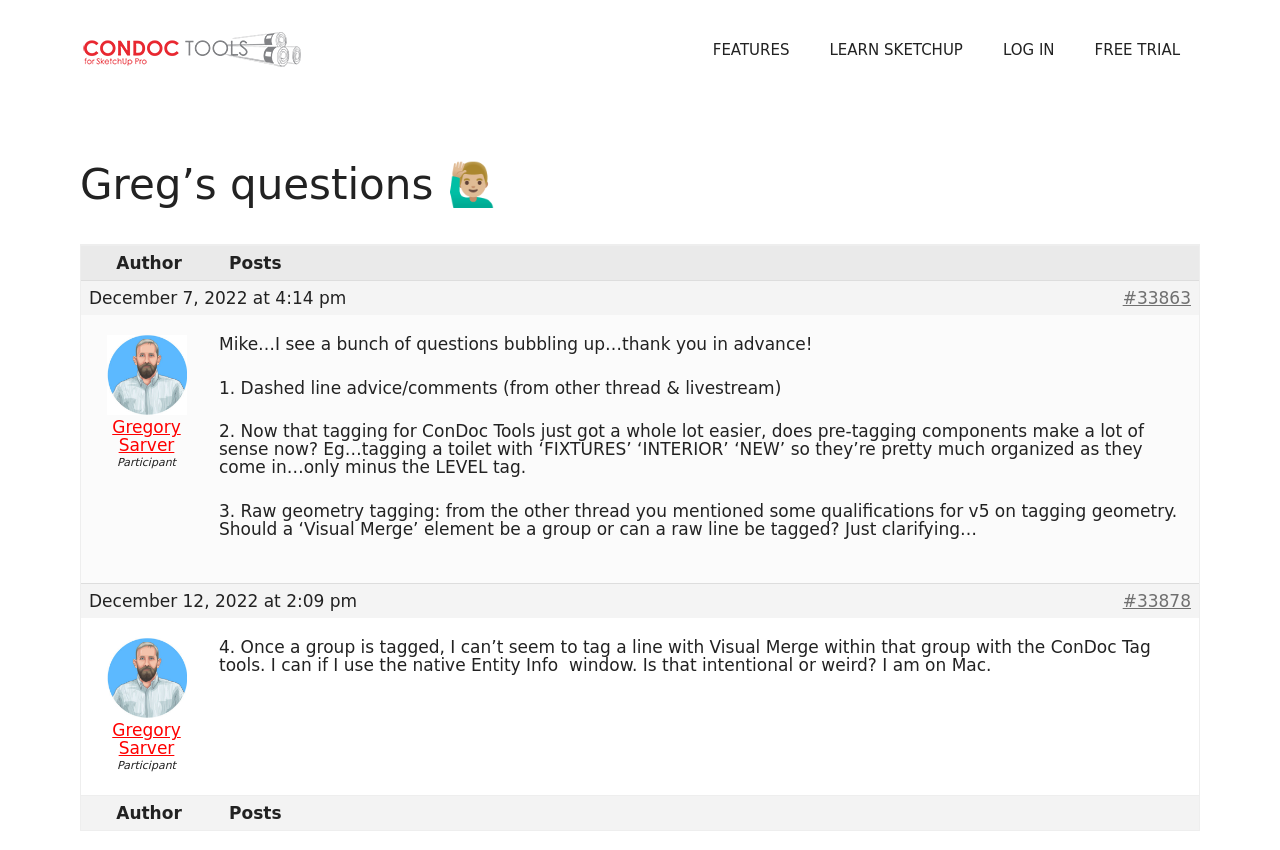Based on what you see in the screenshot, provide a thorough answer to this question: What is the date of the first question?

I found the date by looking at the StaticText element with the text 'December 7, 2022 at 4:14 pm', which is associated with the first question.